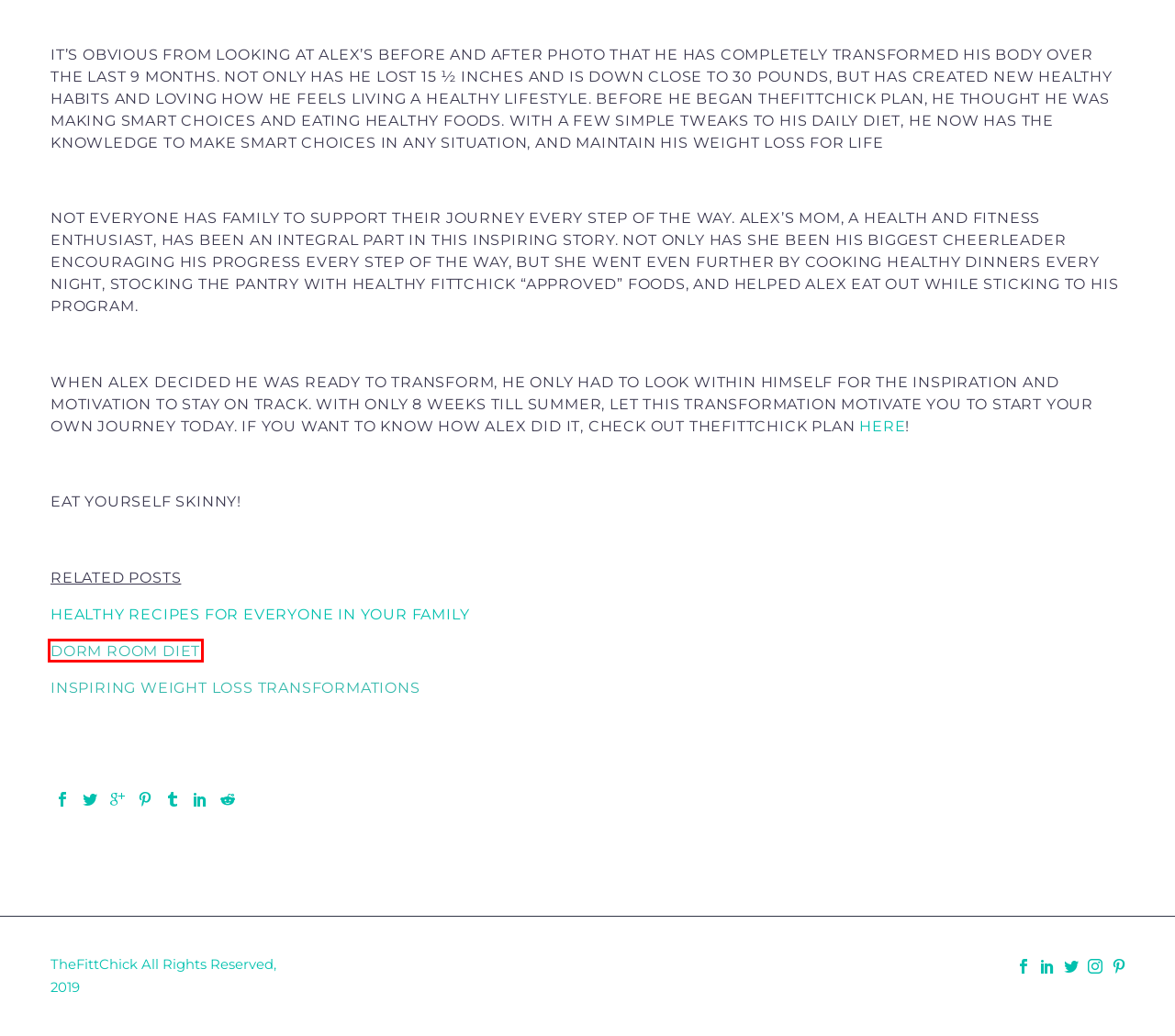Given a screenshot of a webpage with a red bounding box highlighting a UI element, determine which webpage description best matches the new webpage that appears after clicking the highlighted element. Here are the candidates:
A. The Most Complete Marketing & Automation Suite | Builderall
B. Shop Services – TheFittChick
C. Blog – TheFittChick
D. Dorm Room Diet – TheFittChick
E. Uncategorized – TheFittChick
F. Healthy Kids Recipe Book is Now Available – TheFittChick
G. Your Plan For Life – TheFittChick
H. TheFittChick

D